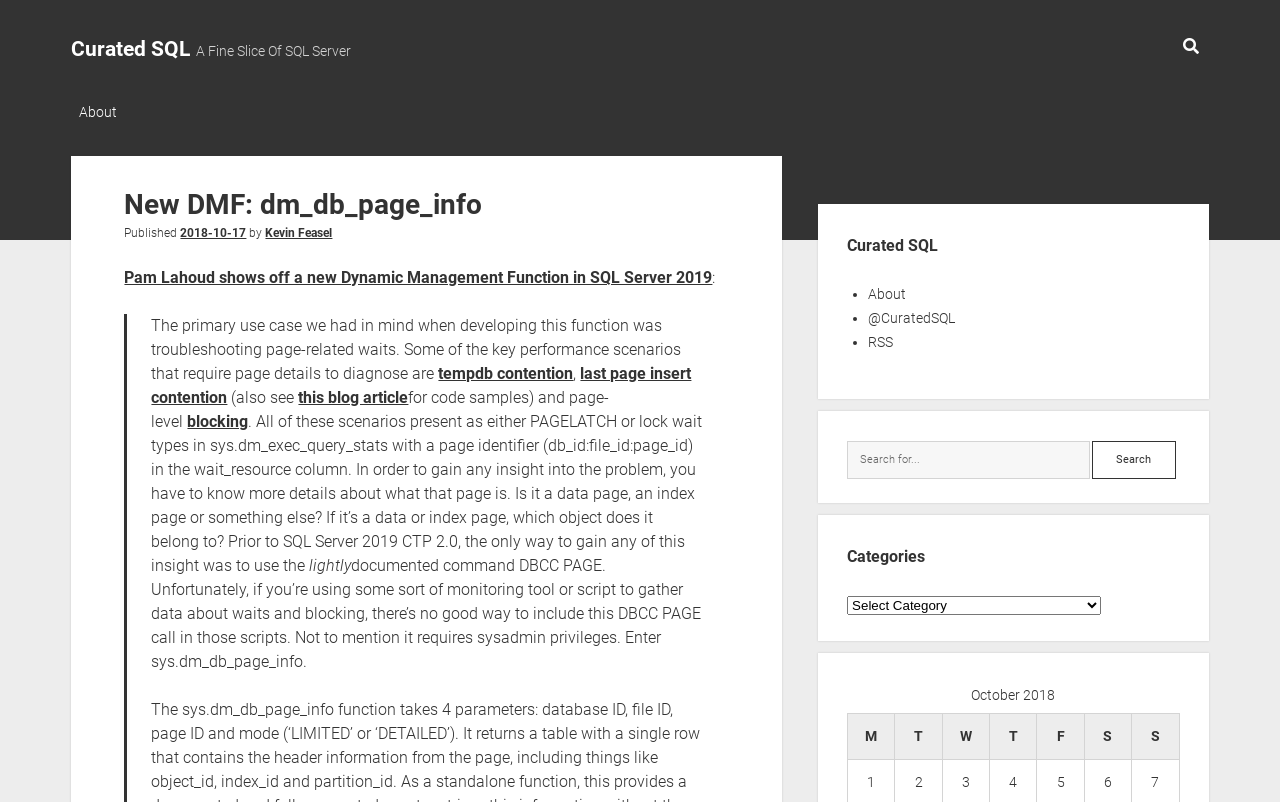Please provide a one-word or short phrase answer to the question:
What is the purpose of the search box?

To search the website